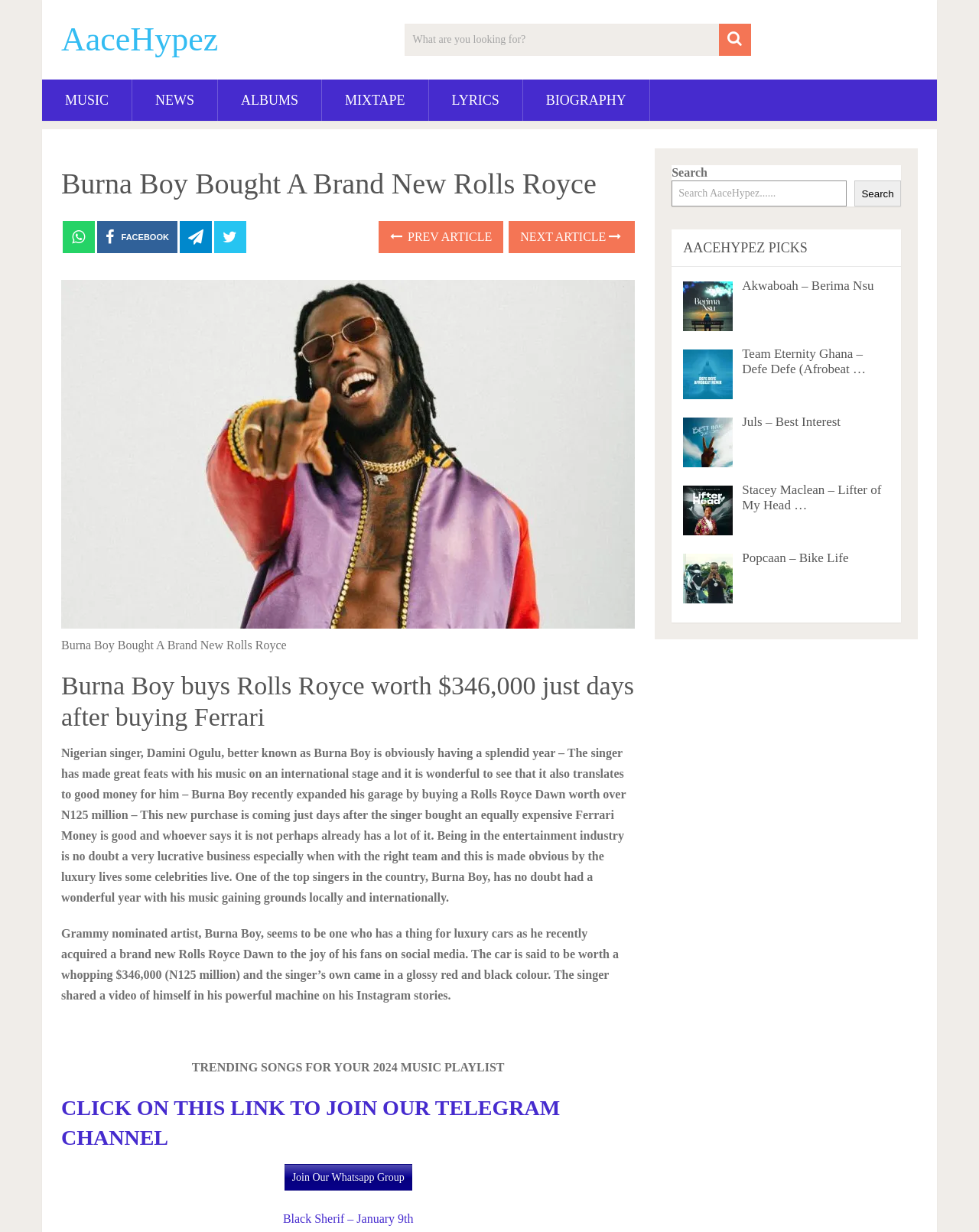Can you give a detailed response to the following question using the information from the image? What is the name of the singer who bought a Rolls Royce?

The answer can be found in the heading 'Burna Boy buys Rolls Royce worth $346,000 just days after buying Ferrari' and the StaticText 'Nigerian singer, Damini Ogulu, better known as Burna Boy is obviously having a splendid year...'. The name of the singer is mentioned as Burna Boy.